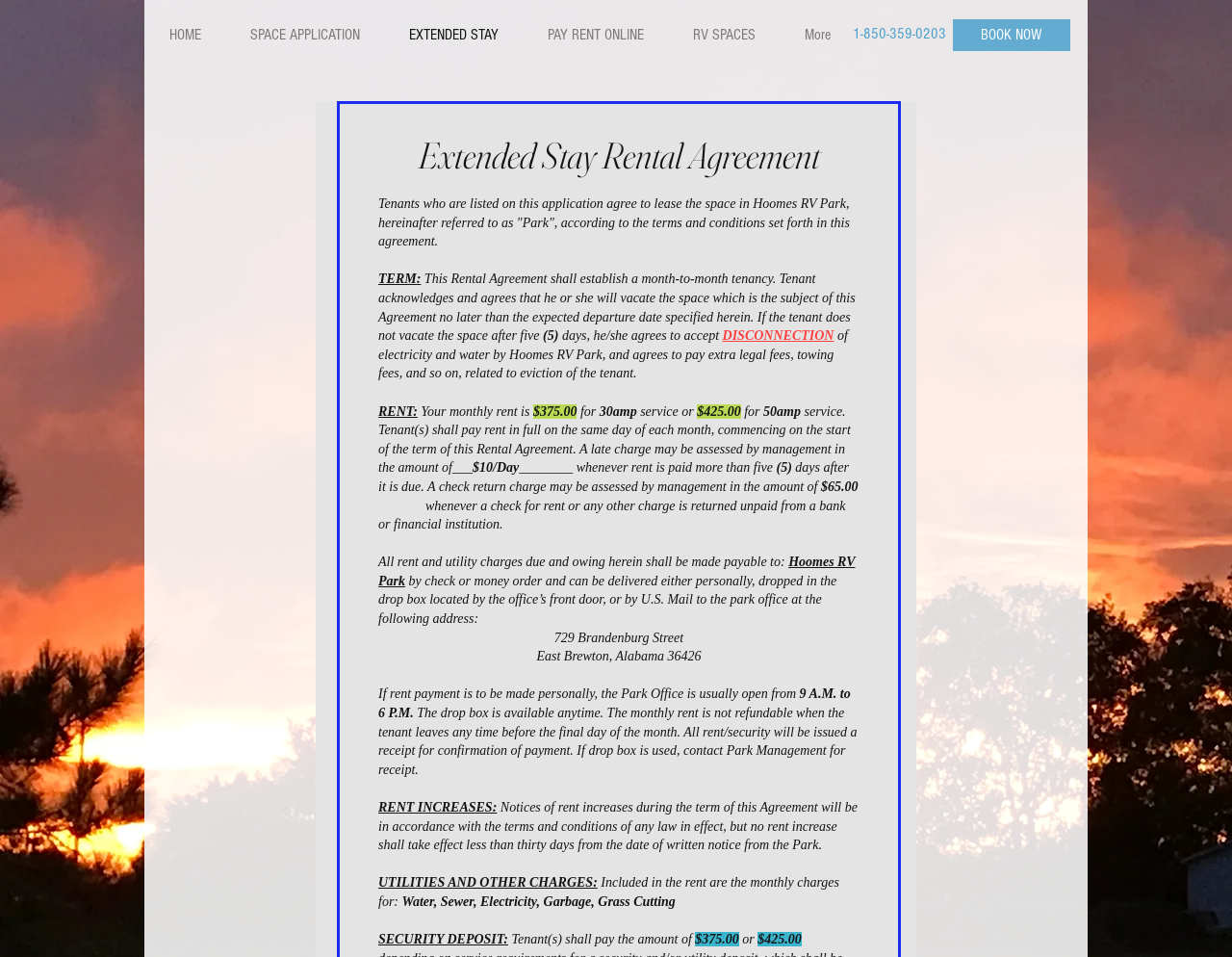What is the late charge for rent payment?
Using the image as a reference, answer with just one word or a short phrase.

$10/Day